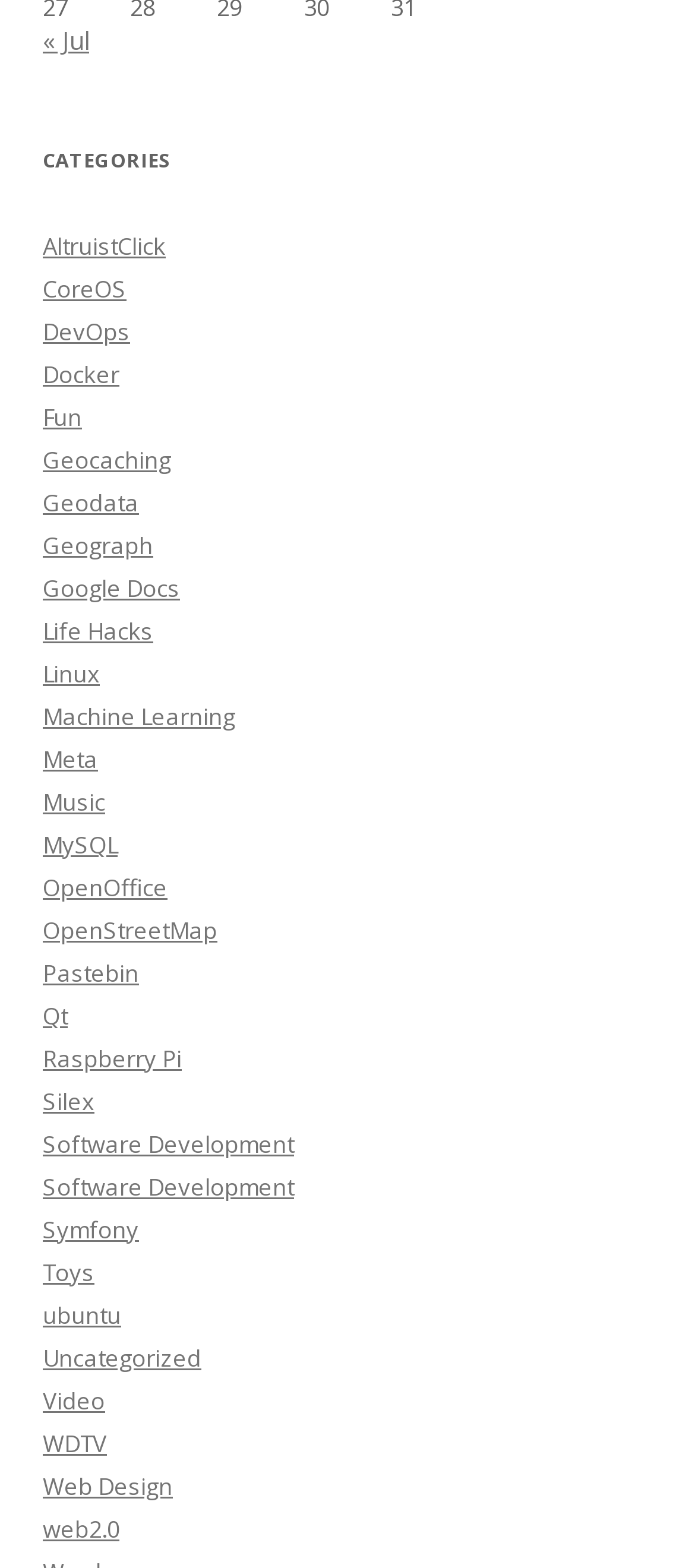Give a one-word or one-phrase response to the question: 
Is there a 'Next' button for navigating months?

Yes